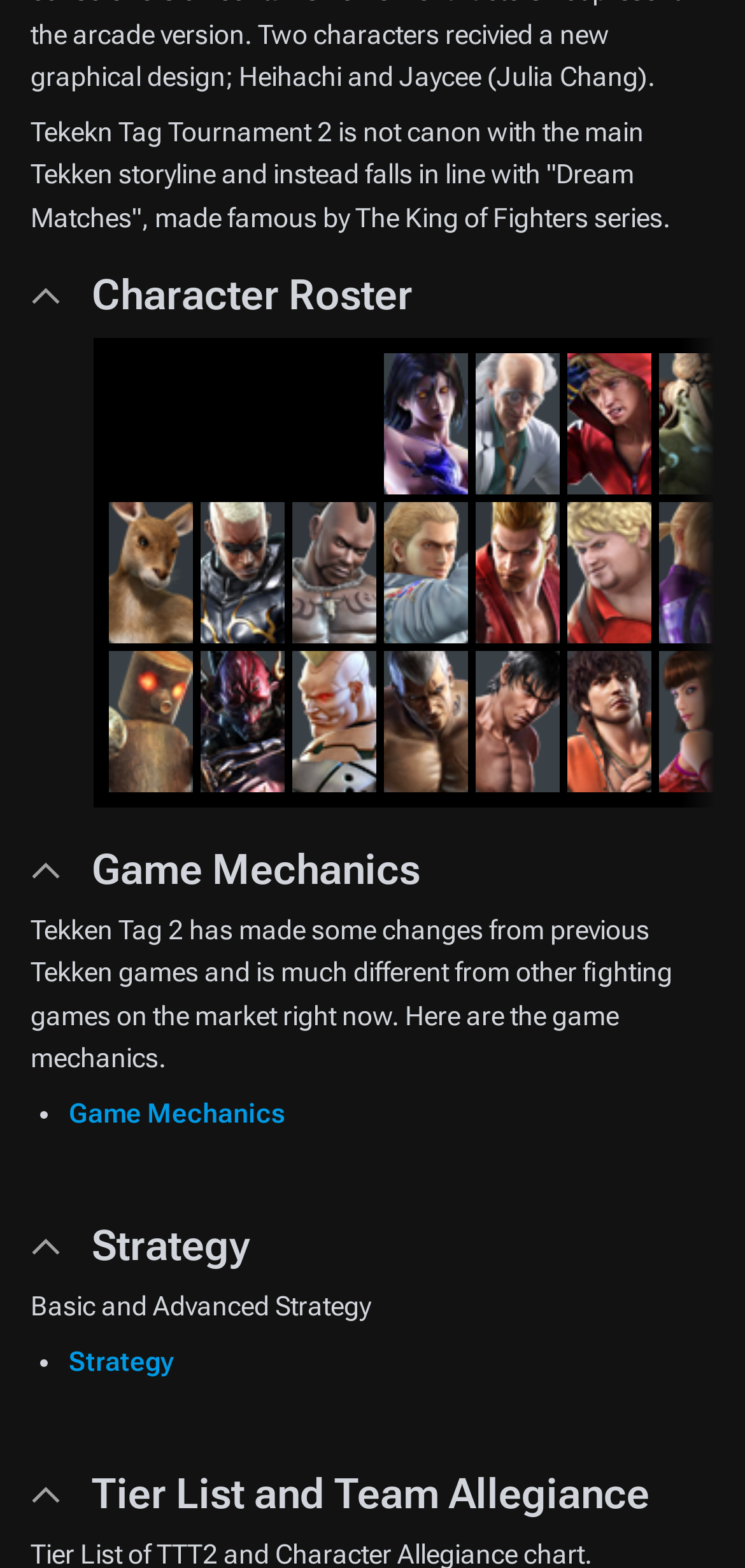Can you determine the bounding box coordinates of the area that needs to be clicked to fulfill the following instruction: "Expand Game Mechanics"?

[0.123, 0.538, 0.959, 0.572]